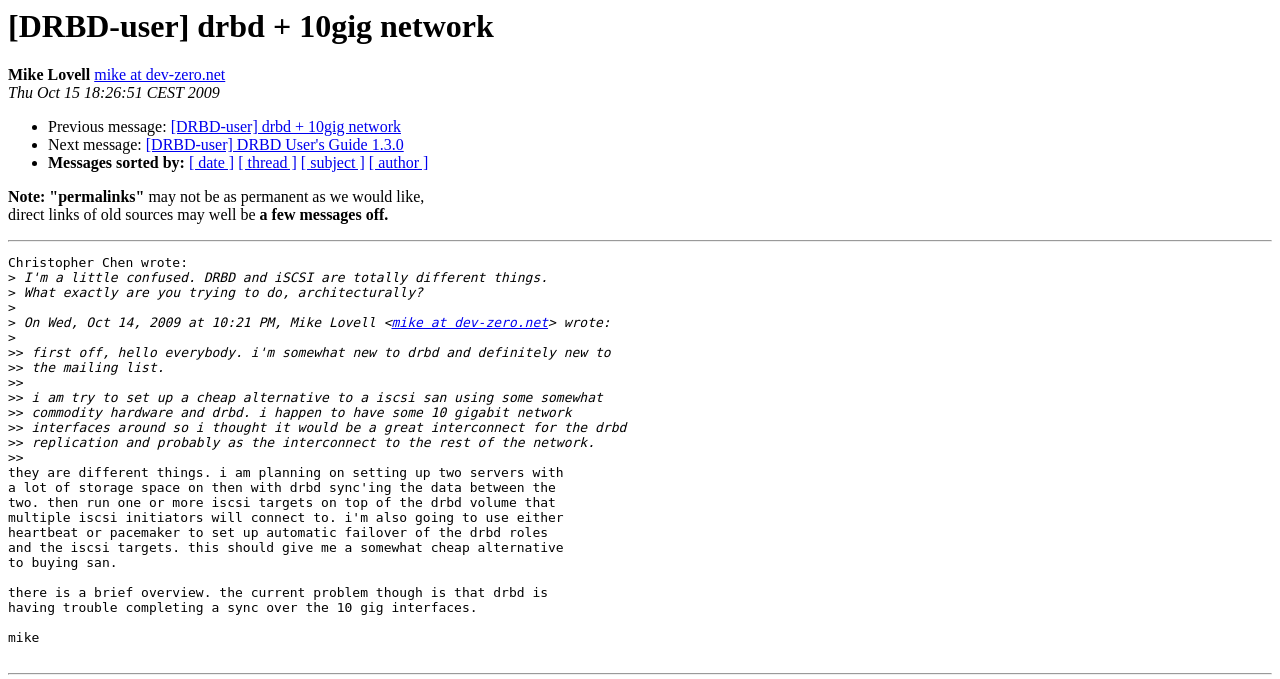Locate the bounding box coordinates of the clickable area needed to fulfill the instruction: "Reply to Christopher Chen's message".

[0.006, 0.376, 0.147, 0.42]